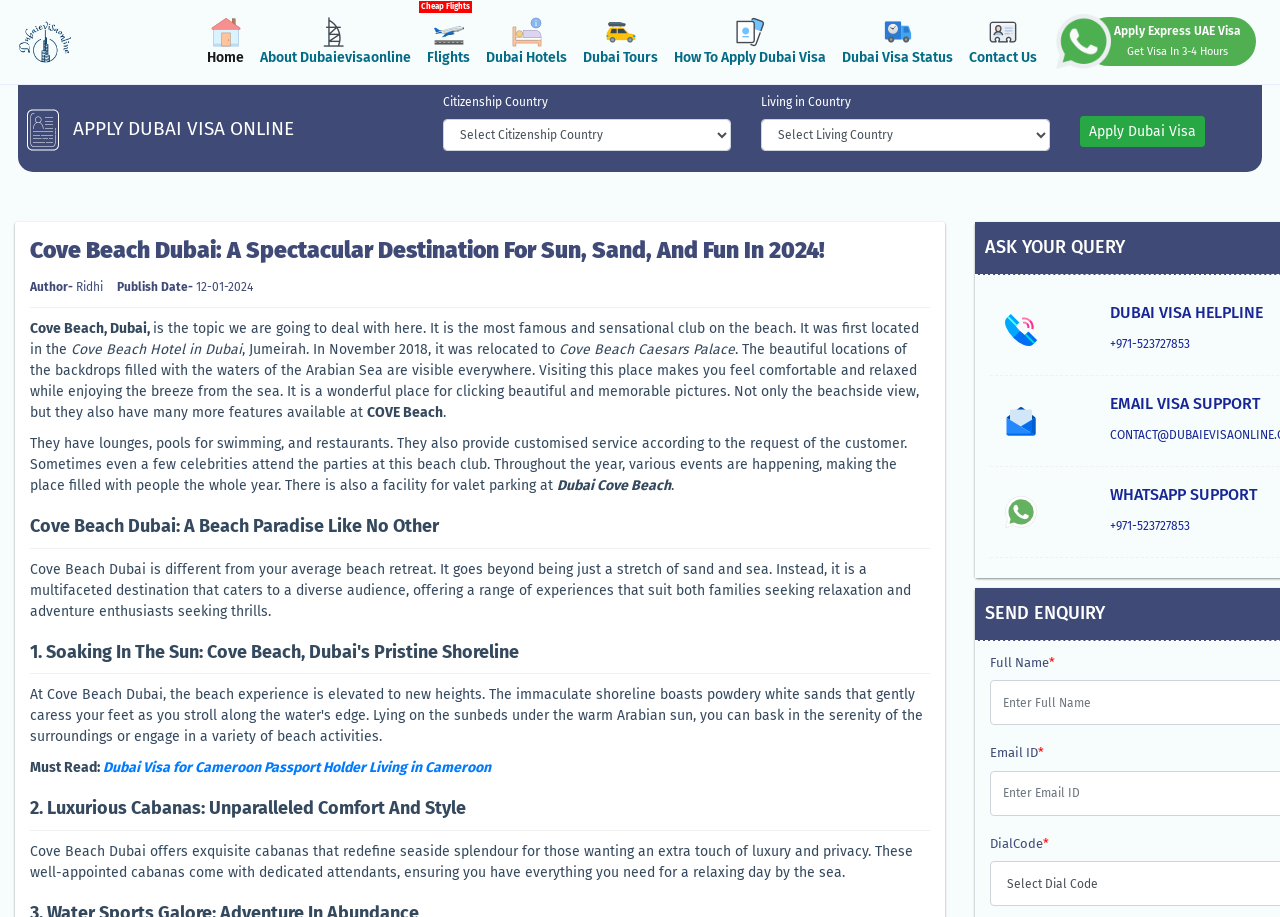What is the phone number for Dubai Visa support?
Craft a detailed and extensive response to the question.

I found the answer by reading the text '+971-523727853' which is displayed next to the 'Call for Dubai Visa' image and the 'Dubai Visa on WhatsApp' image, suggesting that this is the phone number for Dubai Visa support.